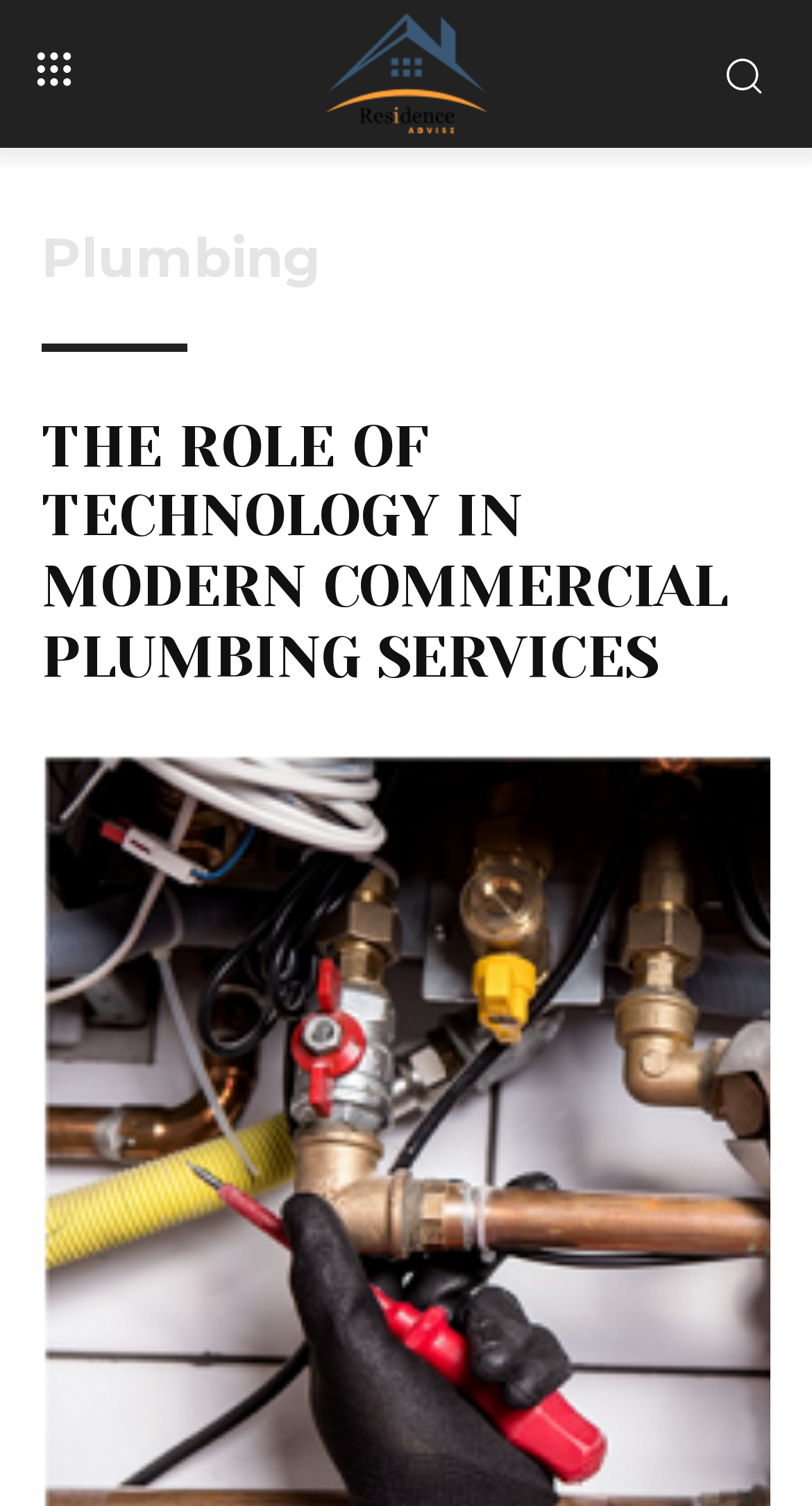Please find the bounding box coordinates (top-left x, top-left y, bottom-right x, bottom-right y) in the screenshot for the UI element described as follows: Plumbing

[0.051, 0.153, 0.395, 0.189]